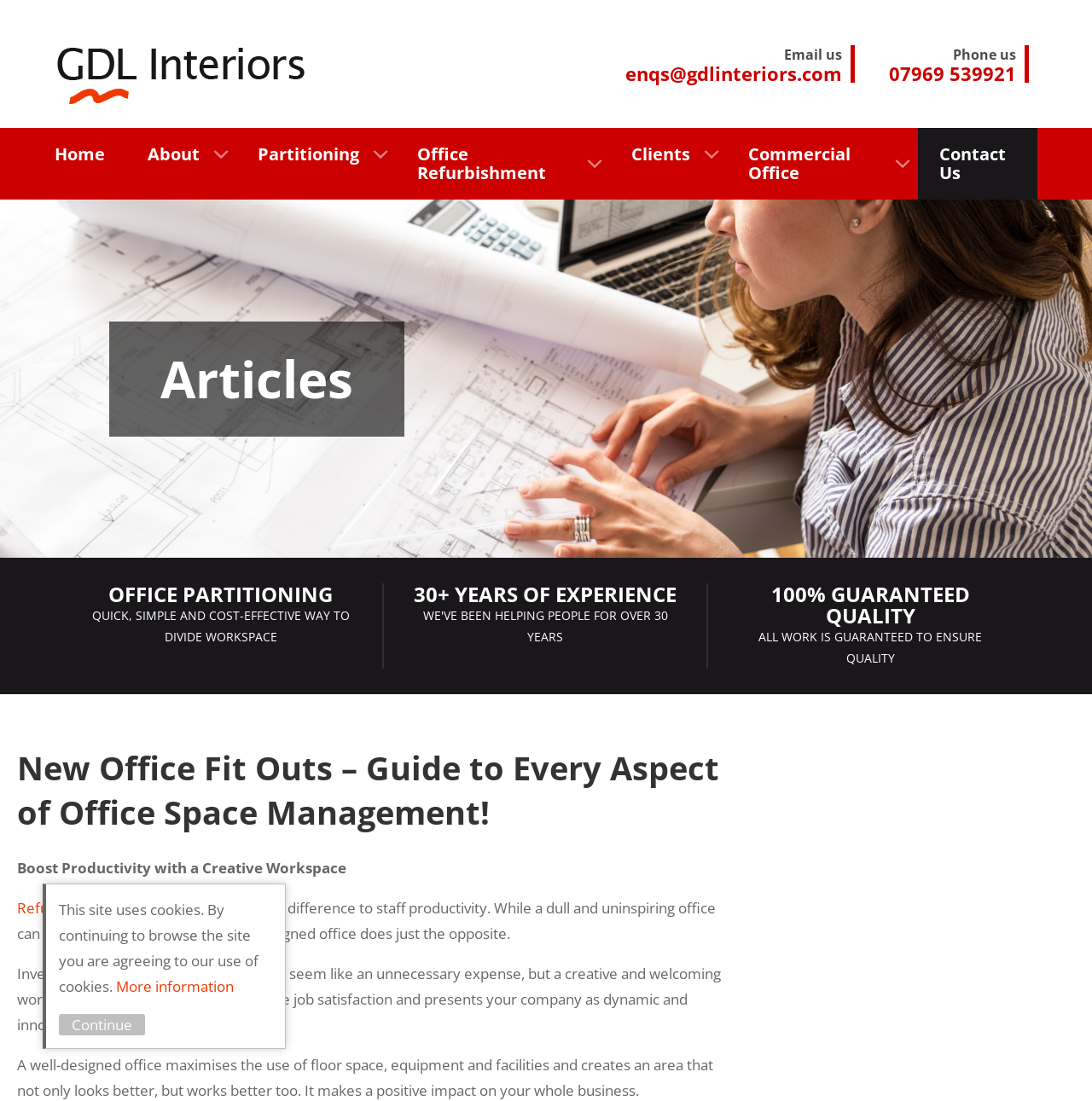What is the guarantee of GDL Interiors' work?
Using the screenshot, give a one-word or short phrase answer.

100% guaranteed quality